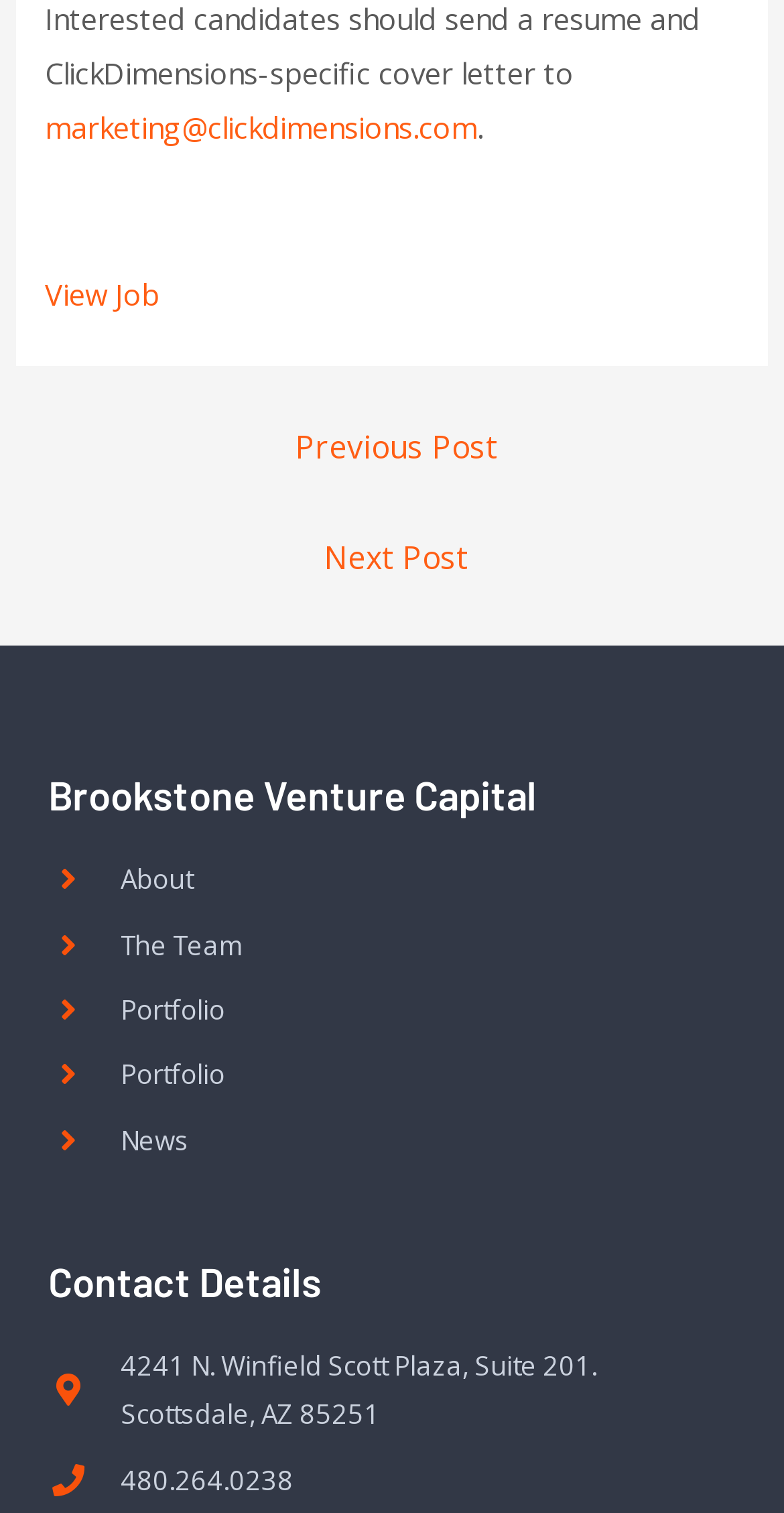Predict the bounding box coordinates of the area that should be clicked to accomplish the following instruction: "Go to Previous Post". The bounding box coordinates should consist of four float numbers between 0 and 1, i.e., [left, top, right, bottom].

[0.025, 0.274, 0.985, 0.322]